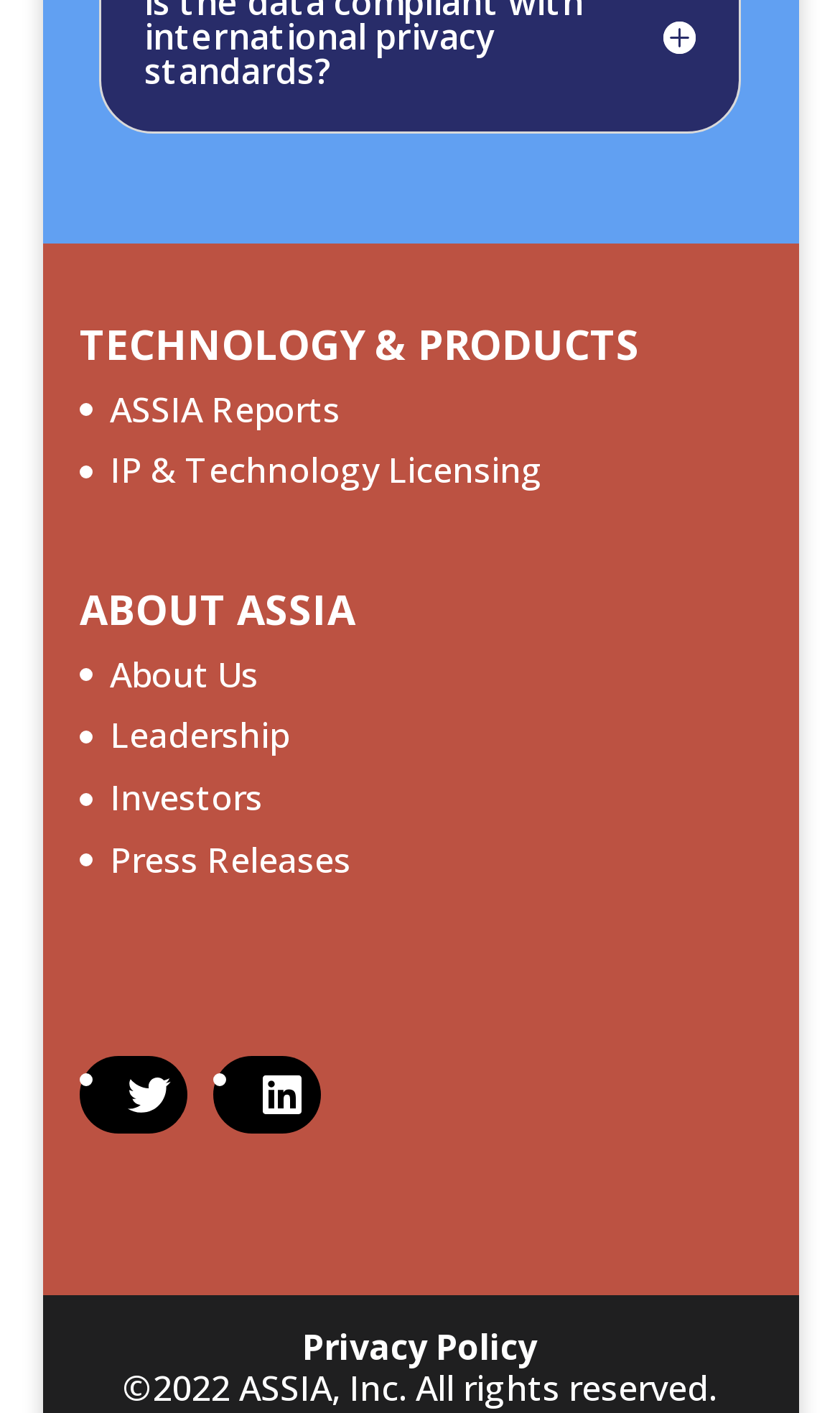Determine the bounding box coordinates of the clickable element to complete this instruction: "View ASSIA Reports". Provide the coordinates in the format of four float numbers between 0 and 1, [left, top, right, bottom].

[0.131, 0.273, 0.405, 0.306]